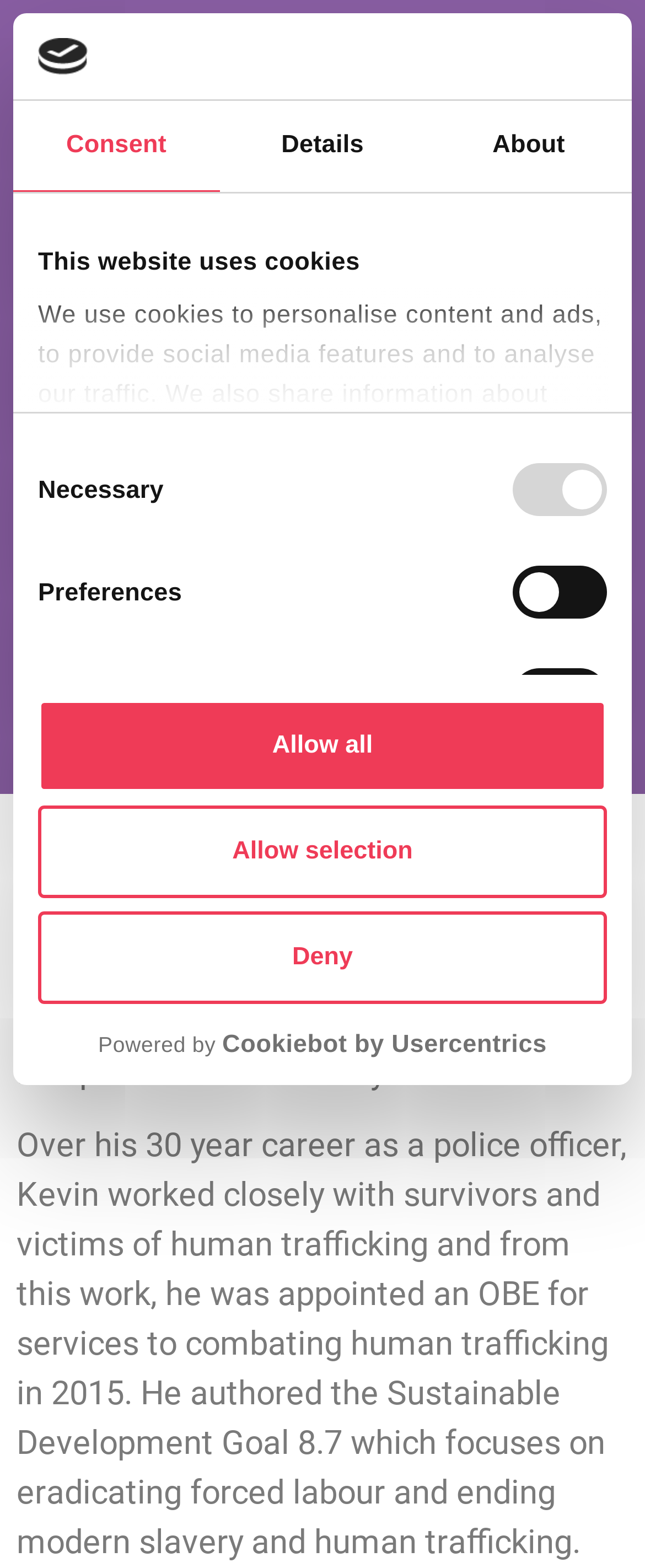Please provide a brief answer to the following inquiry using a single word or phrase:
When was the episode published?

January 23, 2024